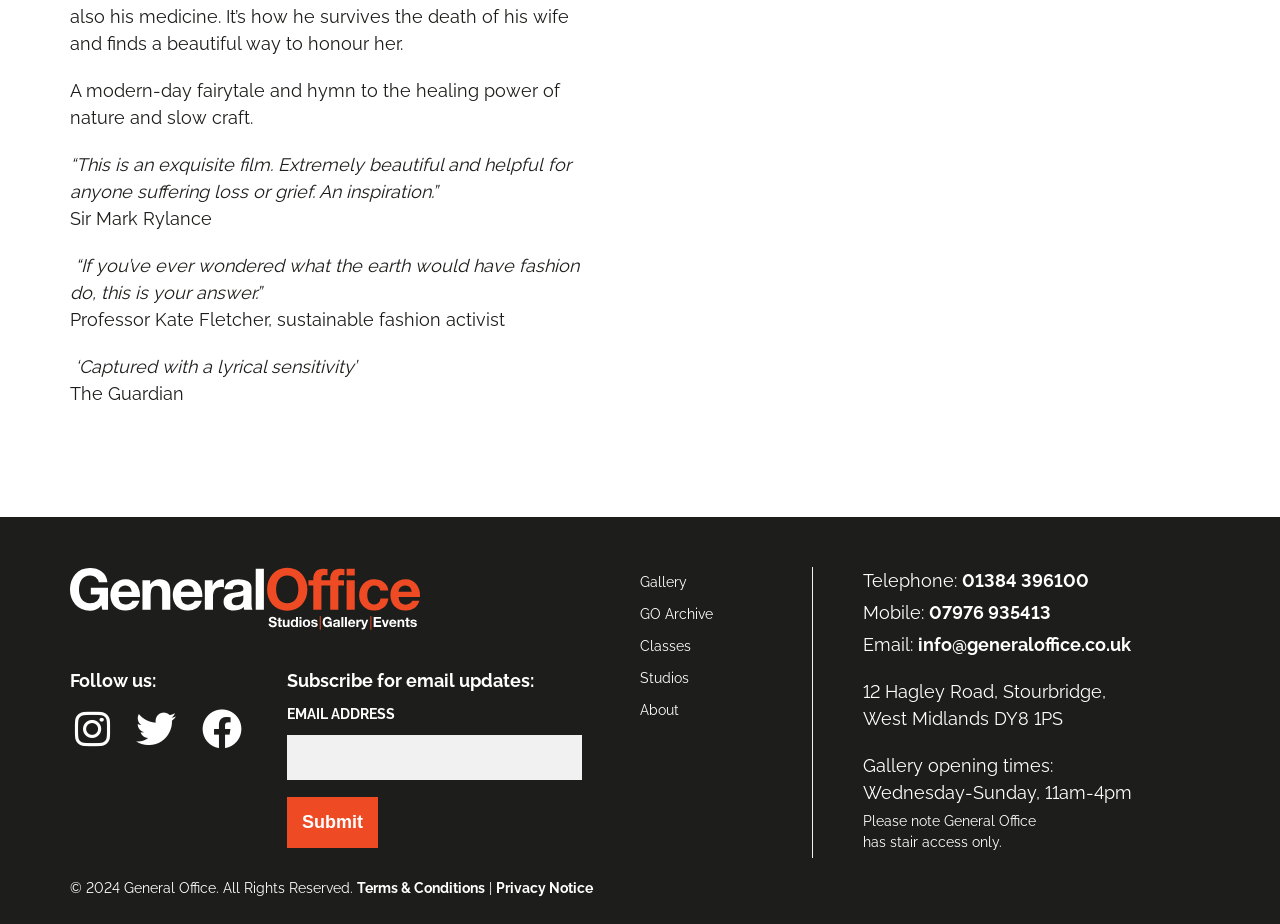What is the copyright year?
Craft a detailed and extensive response to the question.

The static text element at the bottom of the webpage contains the copyright information '© 2024 General Office. All Rights Reserved.', indicating that the copyright year is 2024.